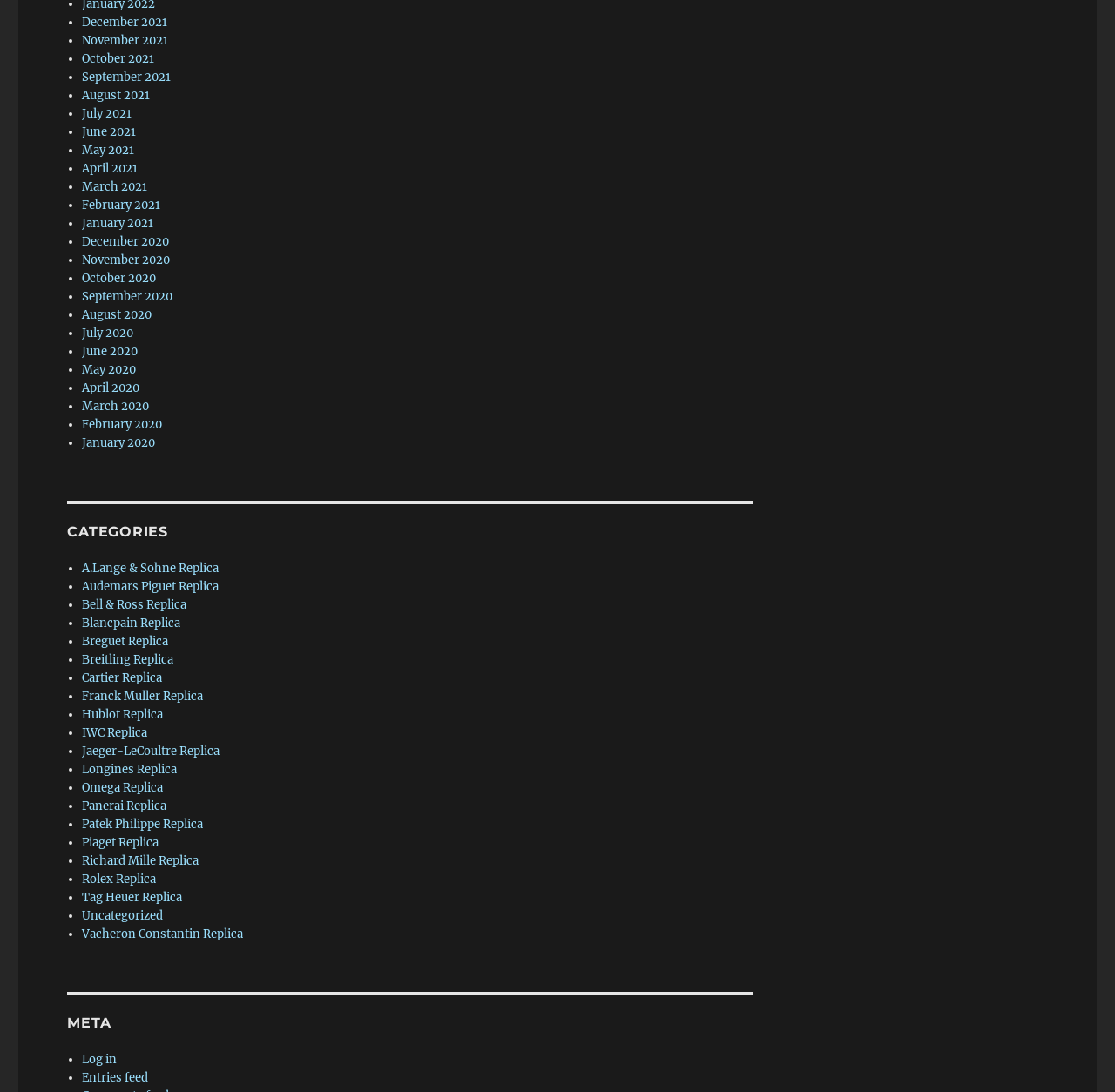Identify the bounding box coordinates for the UI element described as: "December 2021". The coordinates should be provided as four floats between 0 and 1: [left, top, right, bottom].

[0.073, 0.013, 0.15, 0.027]